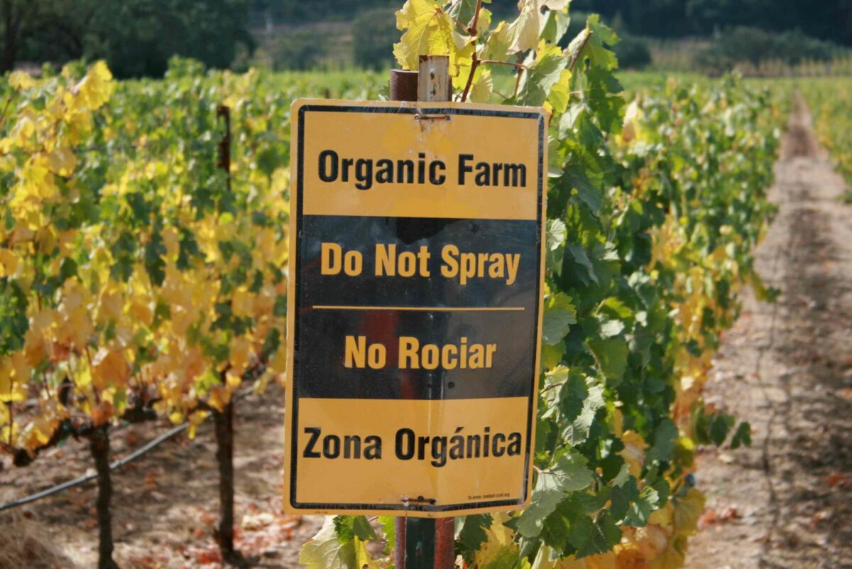What is prohibited in this vineyard?
Provide an in-depth and detailed explanation in response to the question.

The sign in the vineyard explicitly states 'Do Not Spray' and 'No Rocíar', which implies that chemical sprays are prohibited in this vineyard to maintain the integrity of the organic farming process.